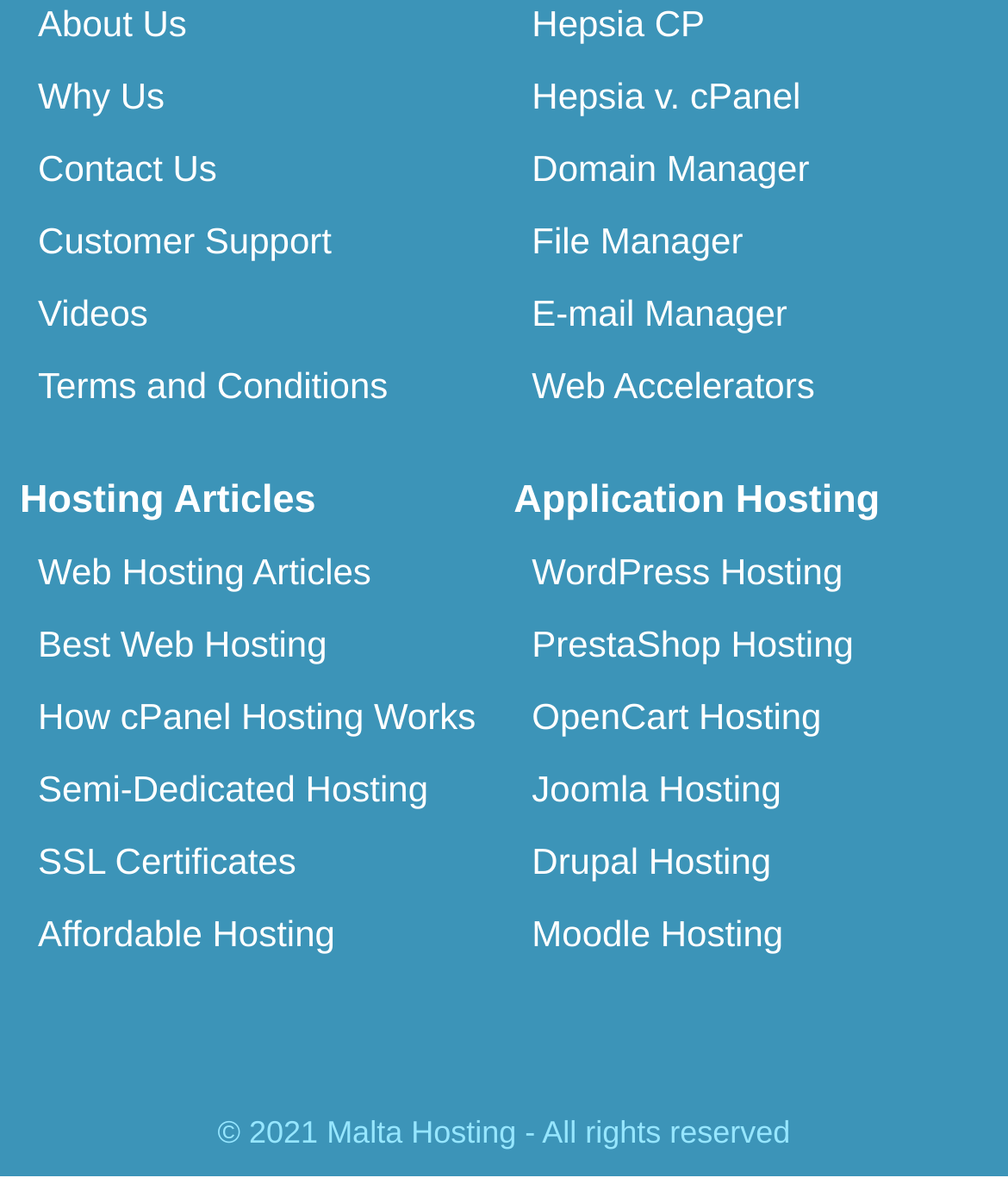Please determine the bounding box coordinates for the UI element described here. Use the format (top-left x, top-left y, bottom-right x, bottom-right y) with values bounded between 0 and 1: How cPanel Hosting Works

[0.038, 0.588, 0.472, 0.623]